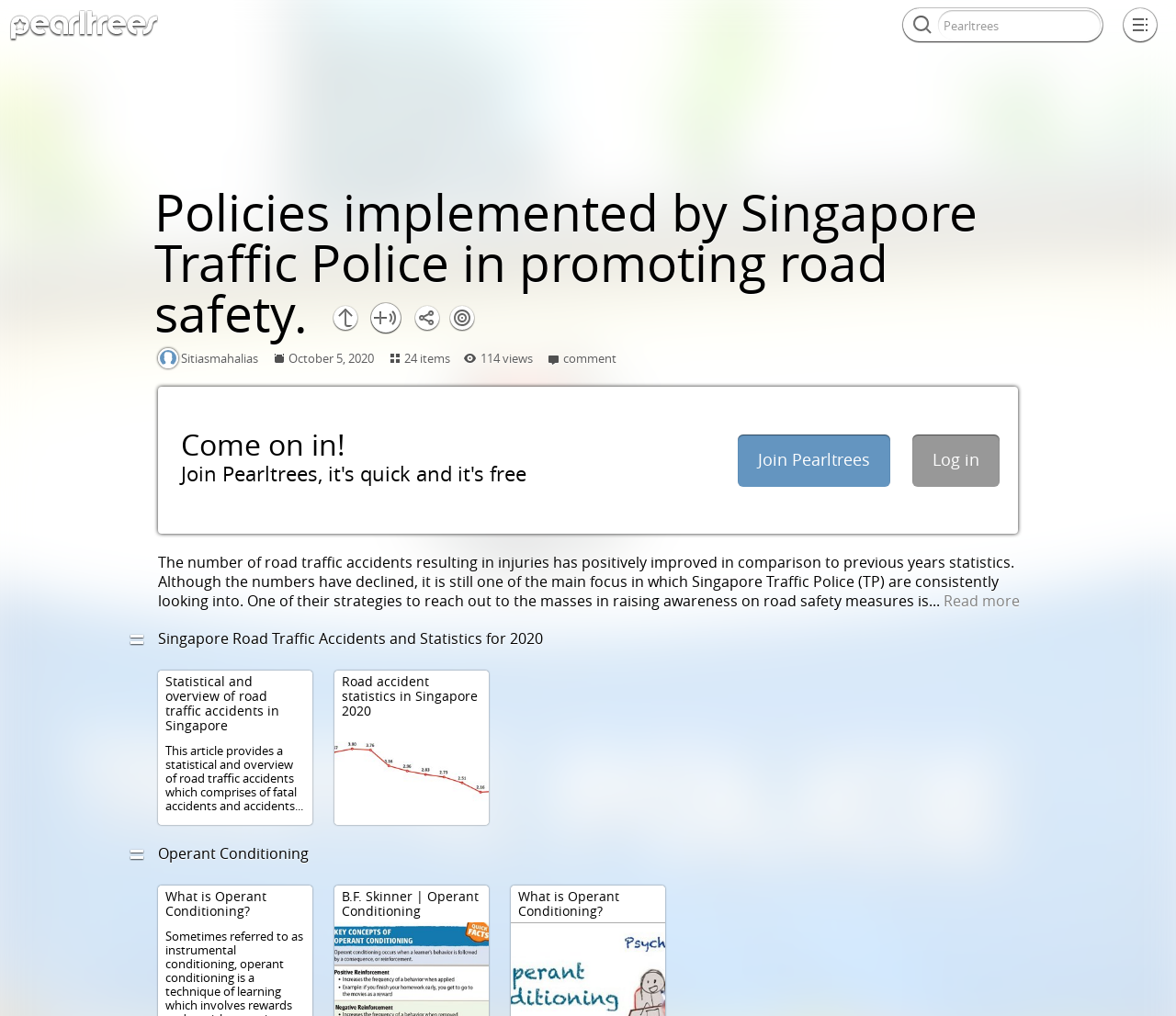Using the elements shown in the image, answer the question comprehensively: How many items are in the list?

I found this answer by looking at the text element that says '24' and is located near the text 'items' and 'views', which suggests that it is part of a list.